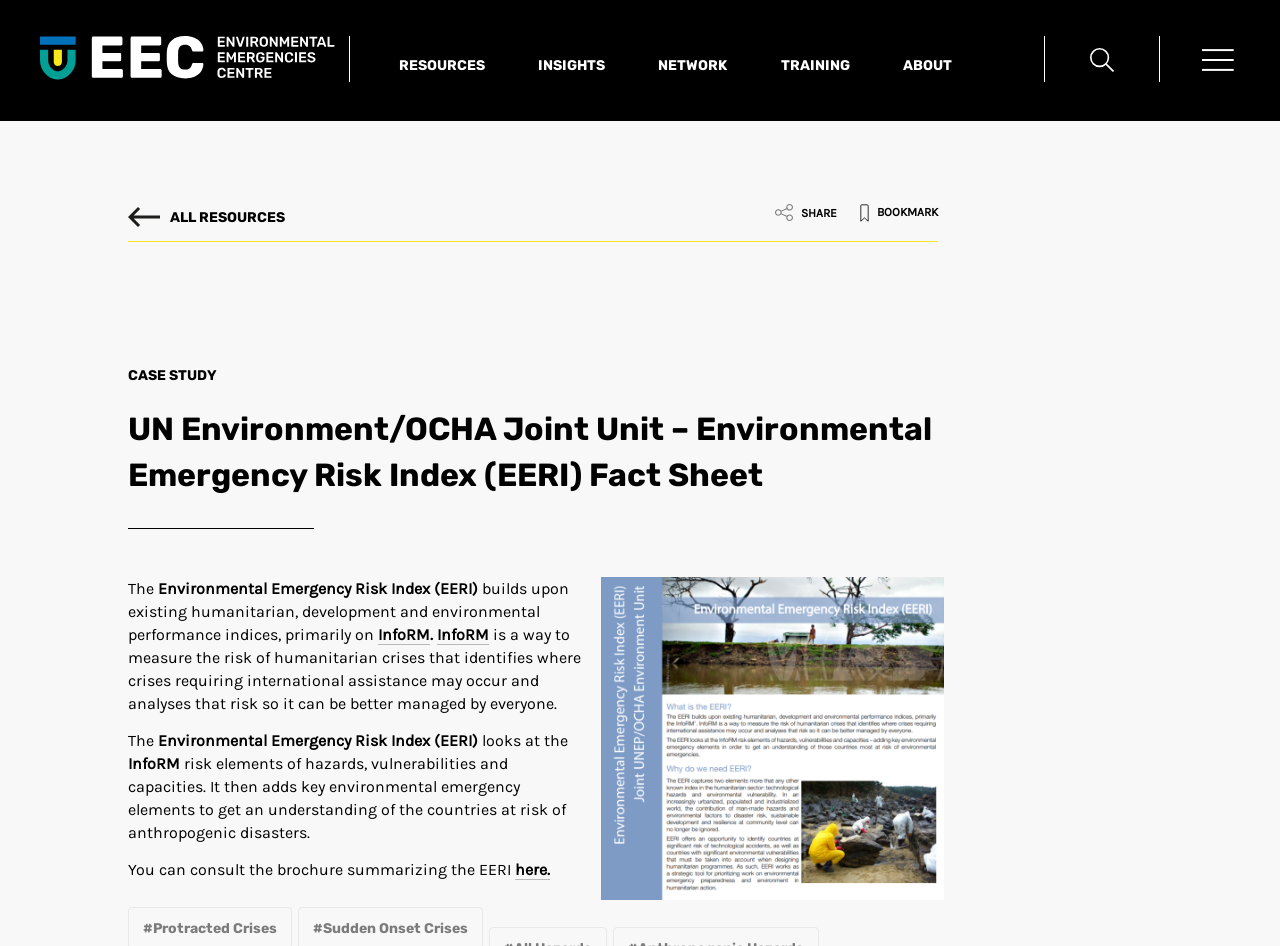Examine the image and give a thorough answer to the following question:
What is the name of the organization behind this fact sheet?

The name of the organization behind this fact sheet can be found in the heading 'UN Environment/OCHA Joint Unit – Environmental Emergency Risk Index (EERI) Fact Sheet' which is located at the top of the webpage.